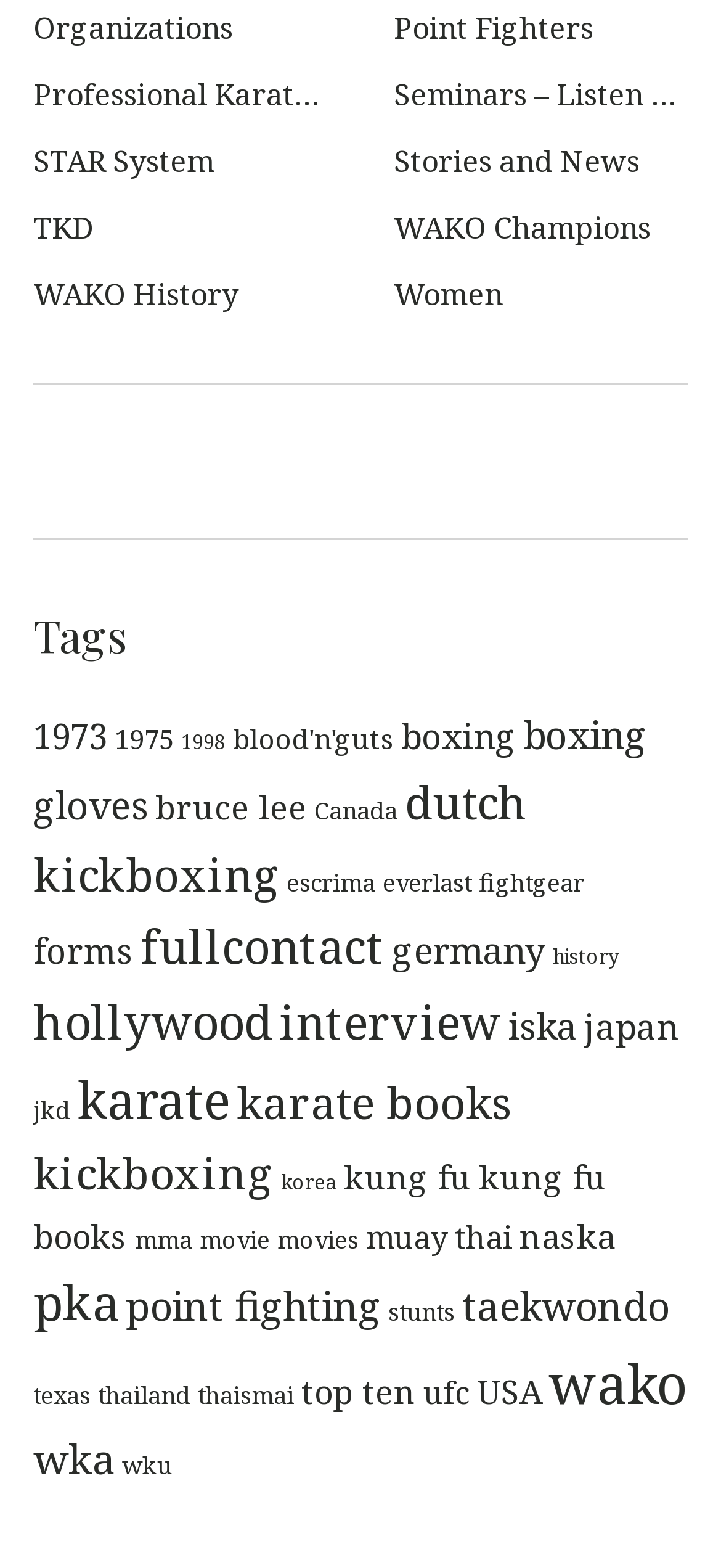Locate the bounding box coordinates of the item that should be clicked to fulfill the instruction: "Read about WAKO History".

[0.046, 0.174, 0.331, 0.2]